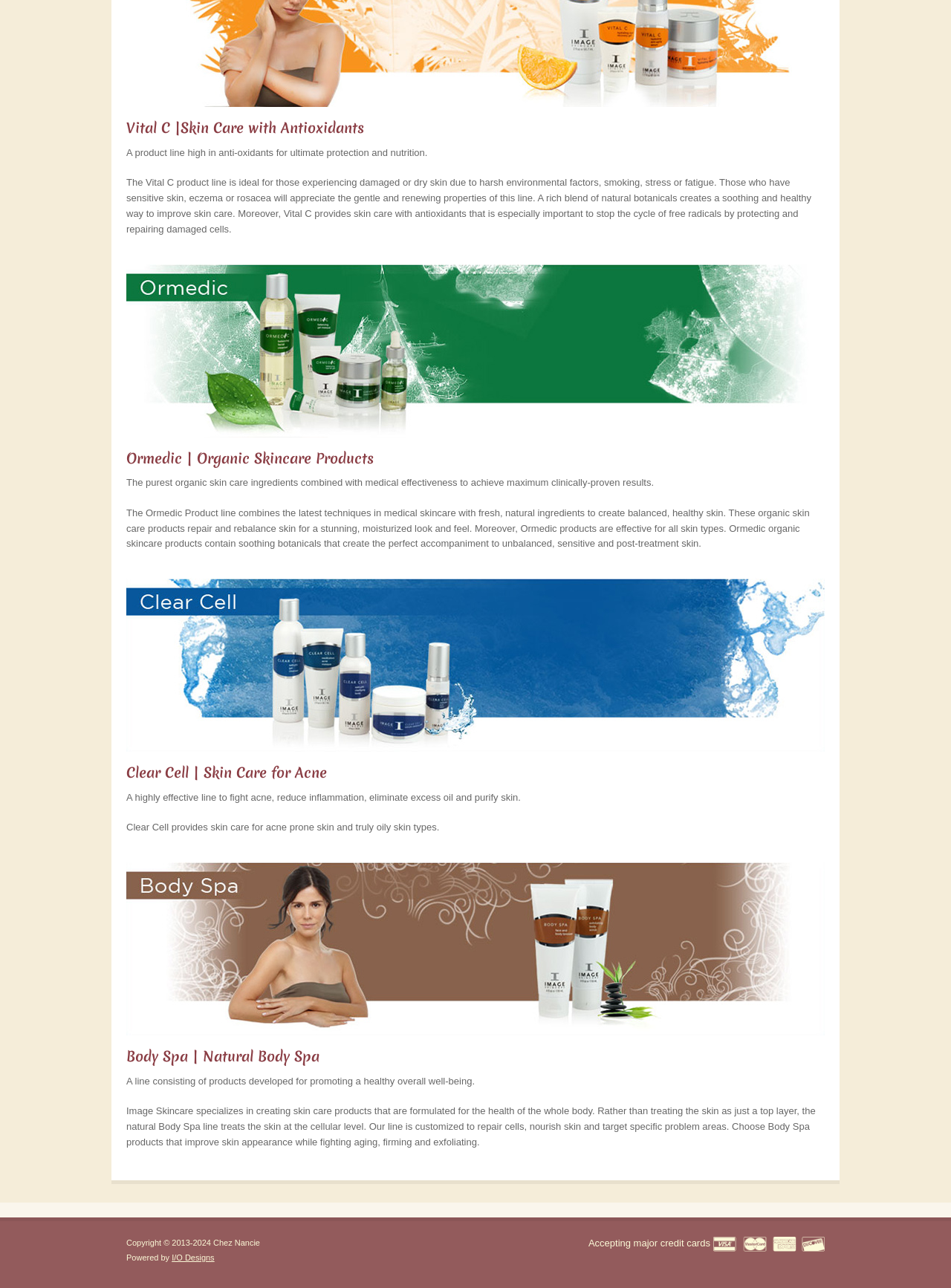Show the bounding box coordinates for the element that needs to be clicked to execute the following instruction: "Click on Clear Cell link". Provide the coordinates in the form of four float numbers between 0 and 1, i.e., [left, top, right, bottom].

[0.133, 0.592, 0.344, 0.607]